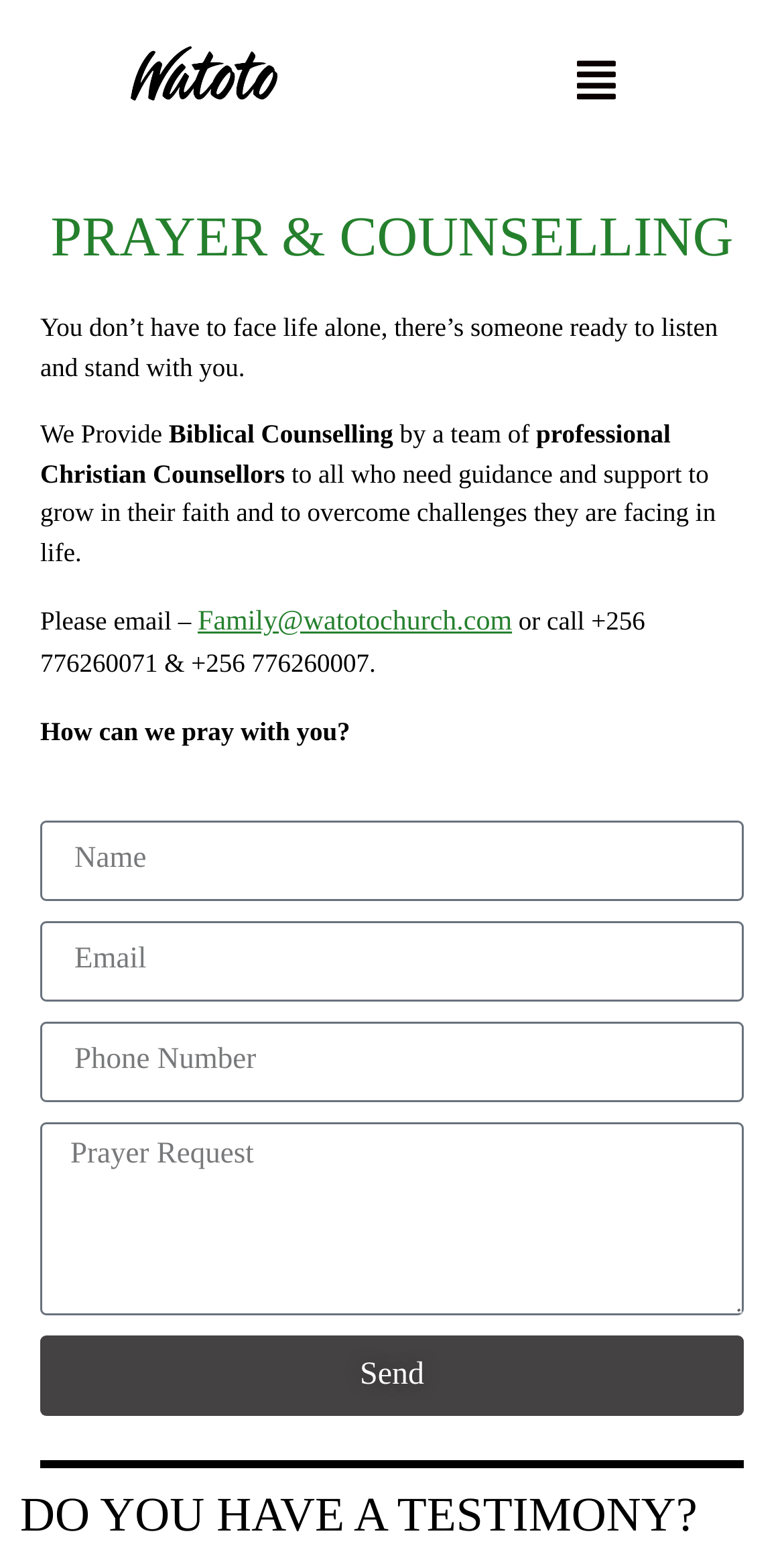Analyze and describe the webpage in a detailed narrative.

The webpage is about Prayer and Counselling services offered by Watoto Church. At the top left, there is a logo of Watoto Church, and on the top right, there is a menu button. Below the logo, there is a heading "PRAYER & COUNSELLING" in a prominent position. 

Under the heading, there is a paragraph of text that reads "You don’t have to face life alone, there’s someone ready to listen and stand with you." This is followed by a section that describes the services provided, which includes Biblical Counselling by a team of professional Christian Counsellors. 

The webpage also provides contact information, including an email address and two phone numbers, for those who need guidance and support. Additionally, there is a section that asks "How can we pray with you?" and provides a form with fields for name, email, phone number, and message, allowing users to submit their prayer requests. 

At the bottom of the page, there is a heading "DO YOU HAVE A TESTIMONY?" in a prominent position.